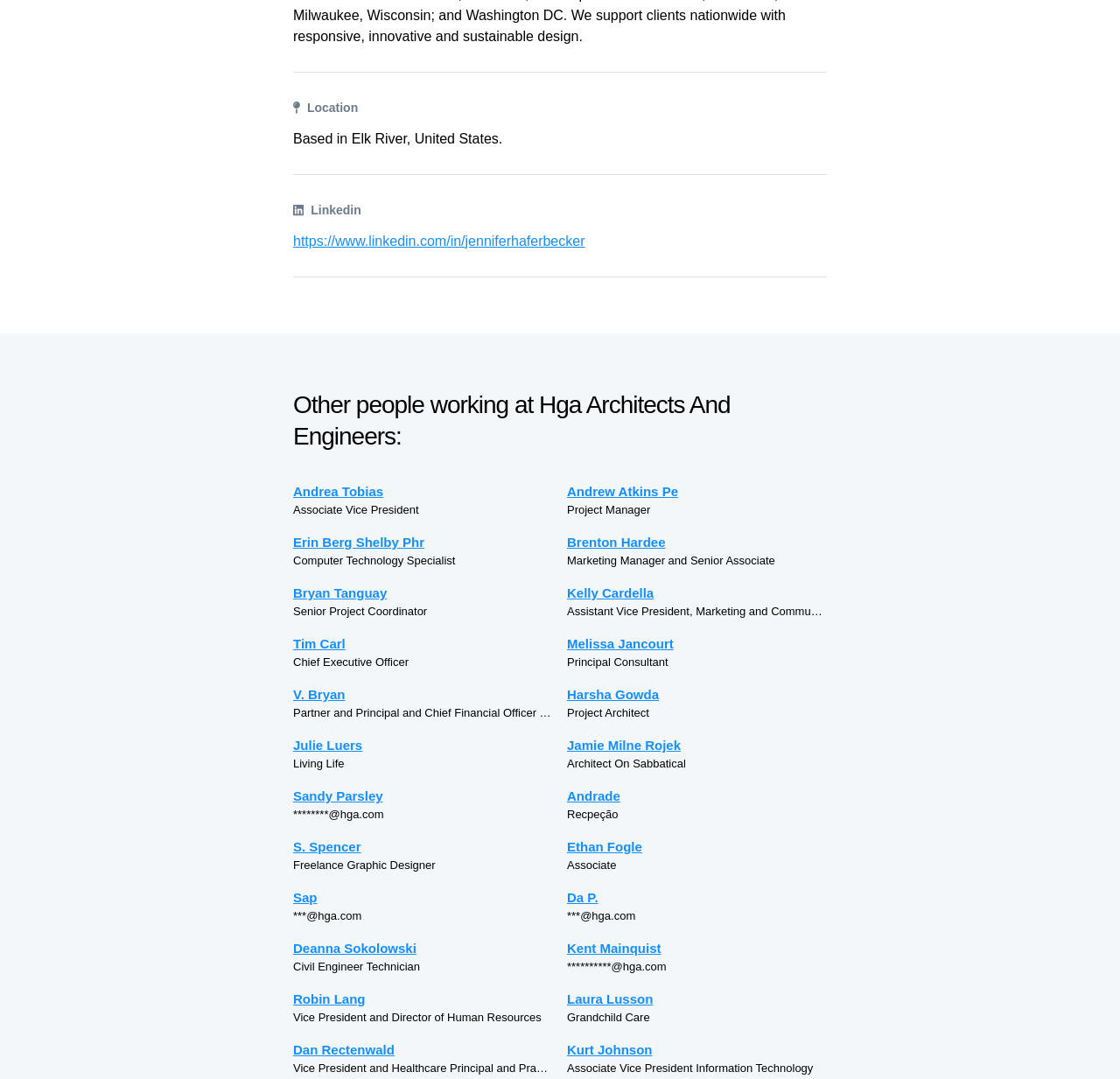With reference to the image, please provide a detailed answer to the following question: What is the company where all these people work?

I found the answer by looking at the heading 'Other people working at Hga Architects And Engineers:', which suggests that all the people listed work at this company.